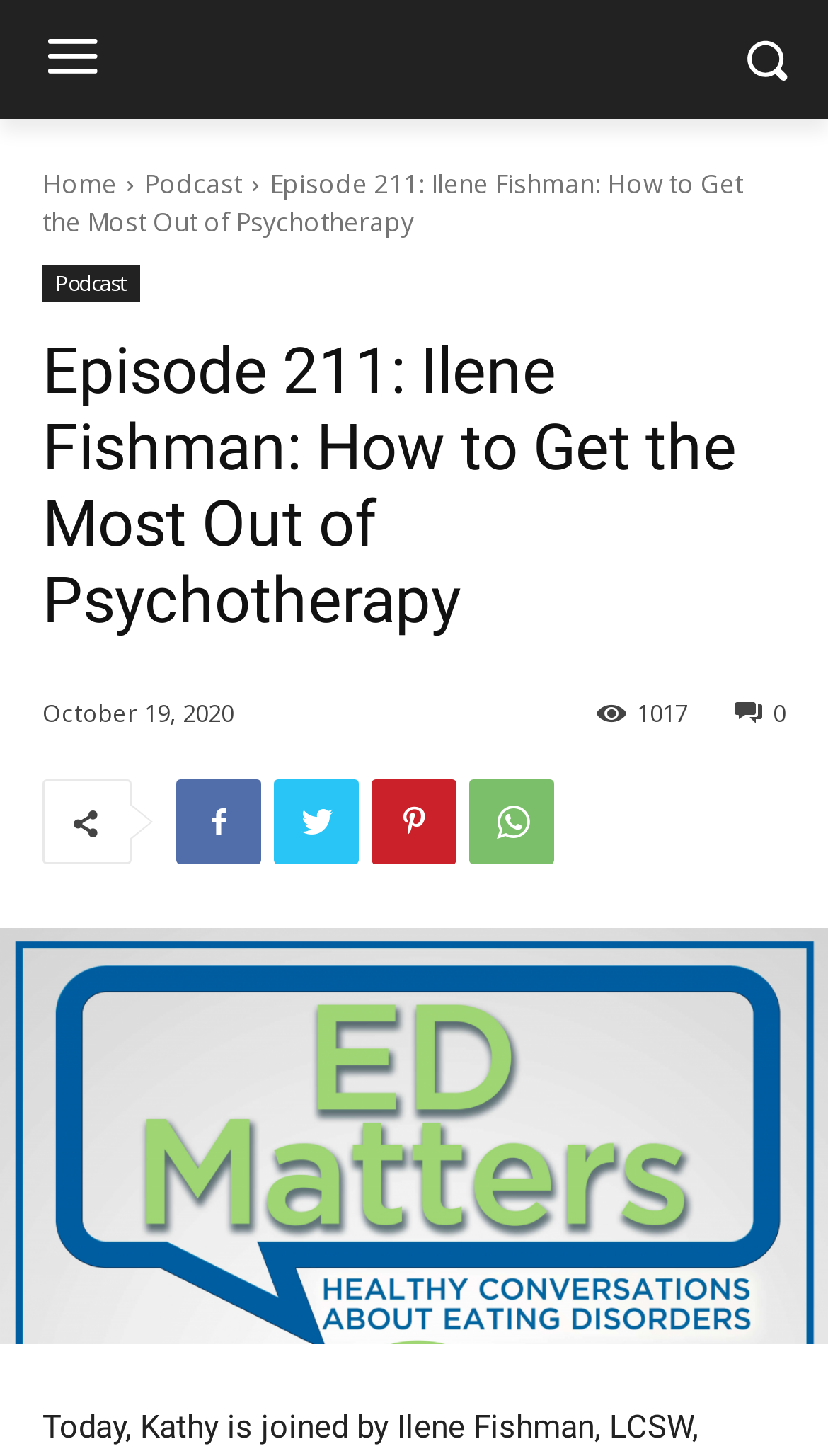Determine the bounding box of the UI element mentioned here: "Podcast". The coordinates must be in the format [left, top, right, bottom] with values ranging from 0 to 1.

[0.051, 0.182, 0.169, 0.207]